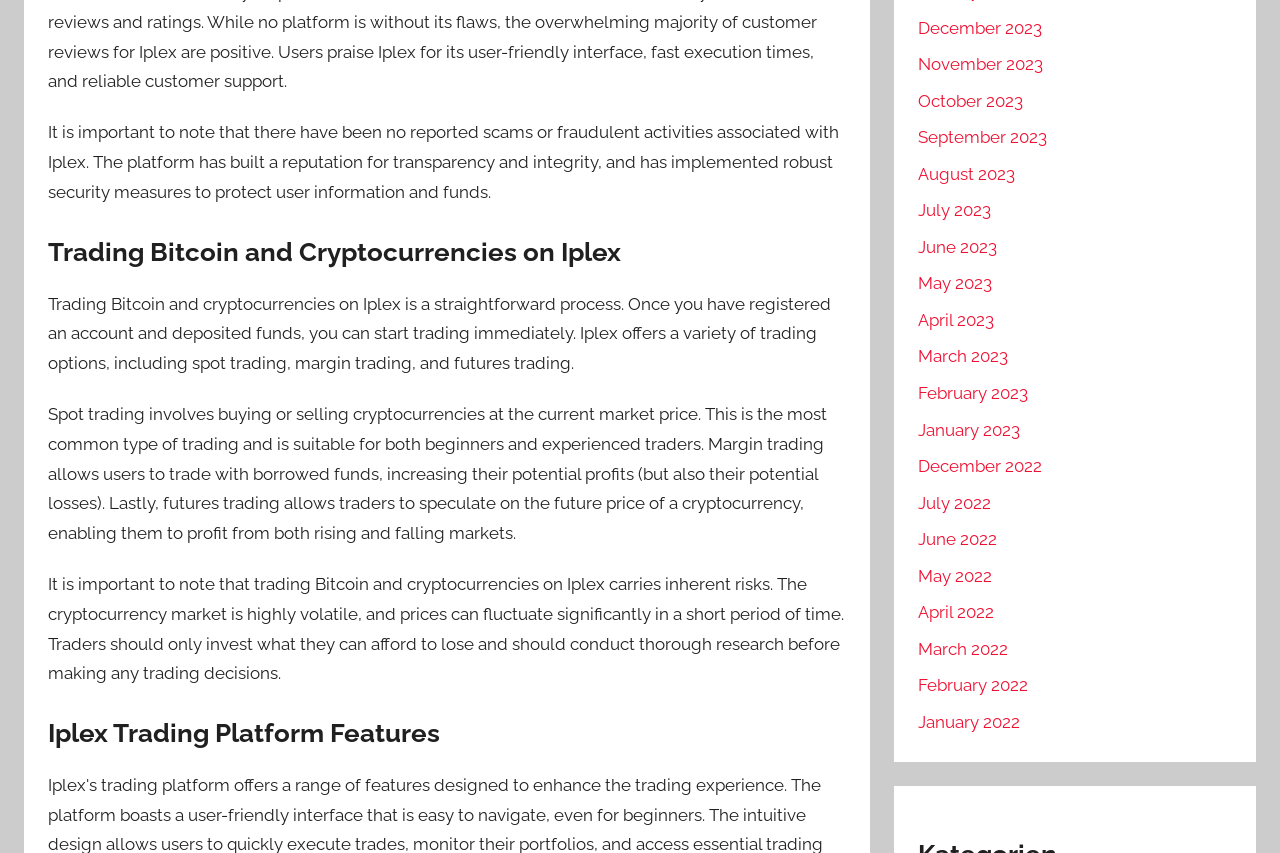Point out the bounding box coordinates of the section to click in order to follow this instruction: "View November 2023".

[0.717, 0.064, 0.815, 0.087]